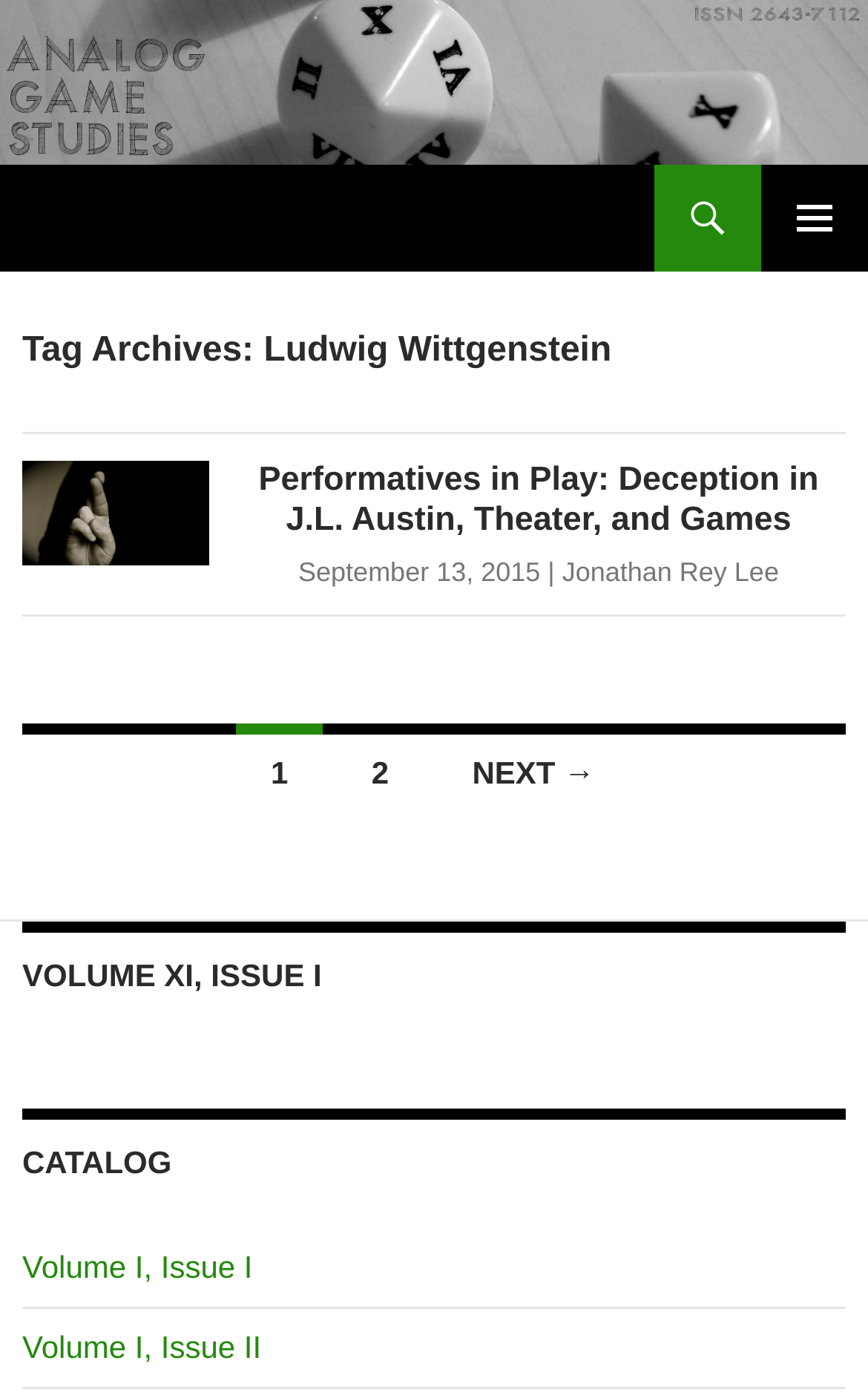Please indicate the bounding box coordinates of the element's region to be clicked to achieve the instruction: "go to Analog Game Studies". Provide the coordinates as four float numbers between 0 and 1, i.e., [left, top, right, bottom].

[0.0, 0.045, 1.0, 0.072]